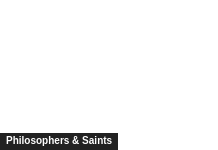What type of content is likely to be found in this section?
Can you provide an in-depth and detailed response to the question?

The section is likely to contain articles and links that explore philosophical concepts and the impact of saints in various traditions, providing readers with further content to delve into.